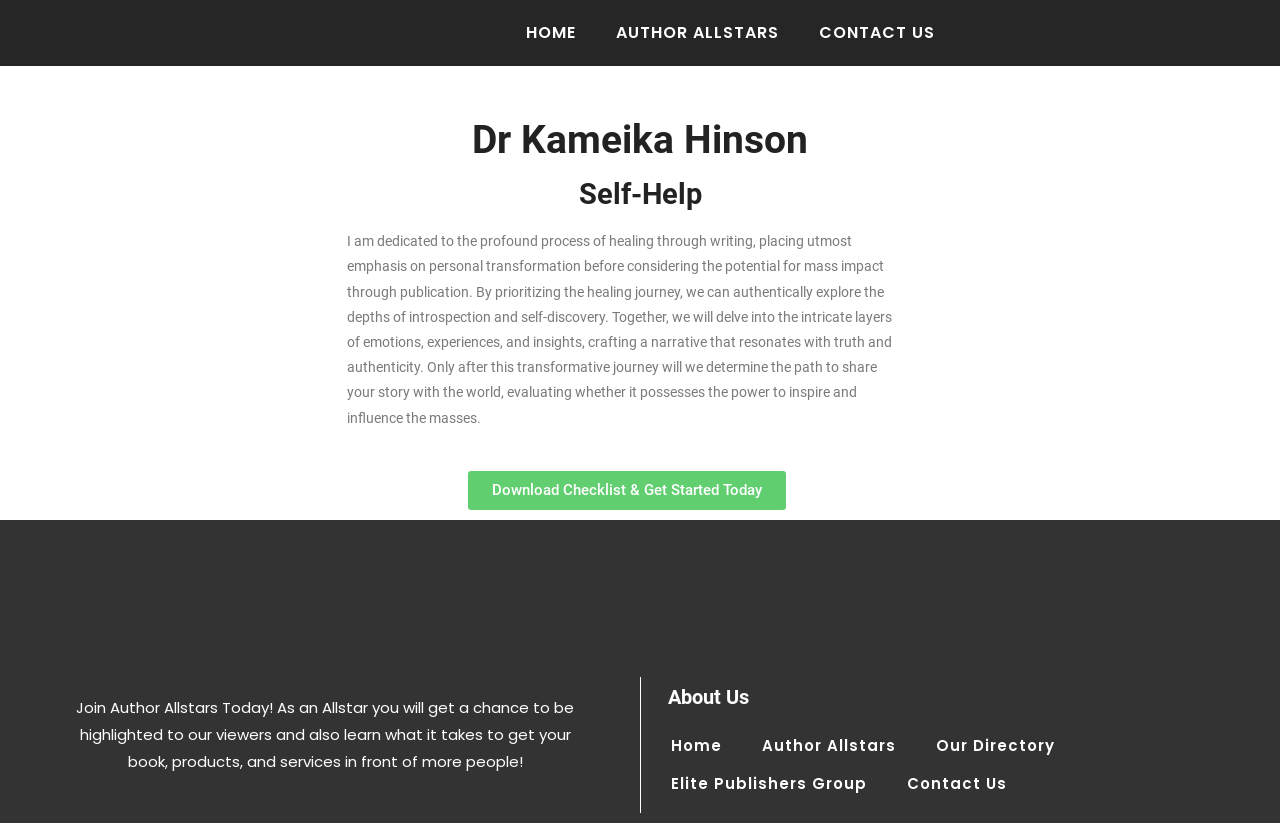What is the name of the group mentioned on the webpage?
Answer with a single word or phrase, using the screenshot for reference.

Elite Publishers Group